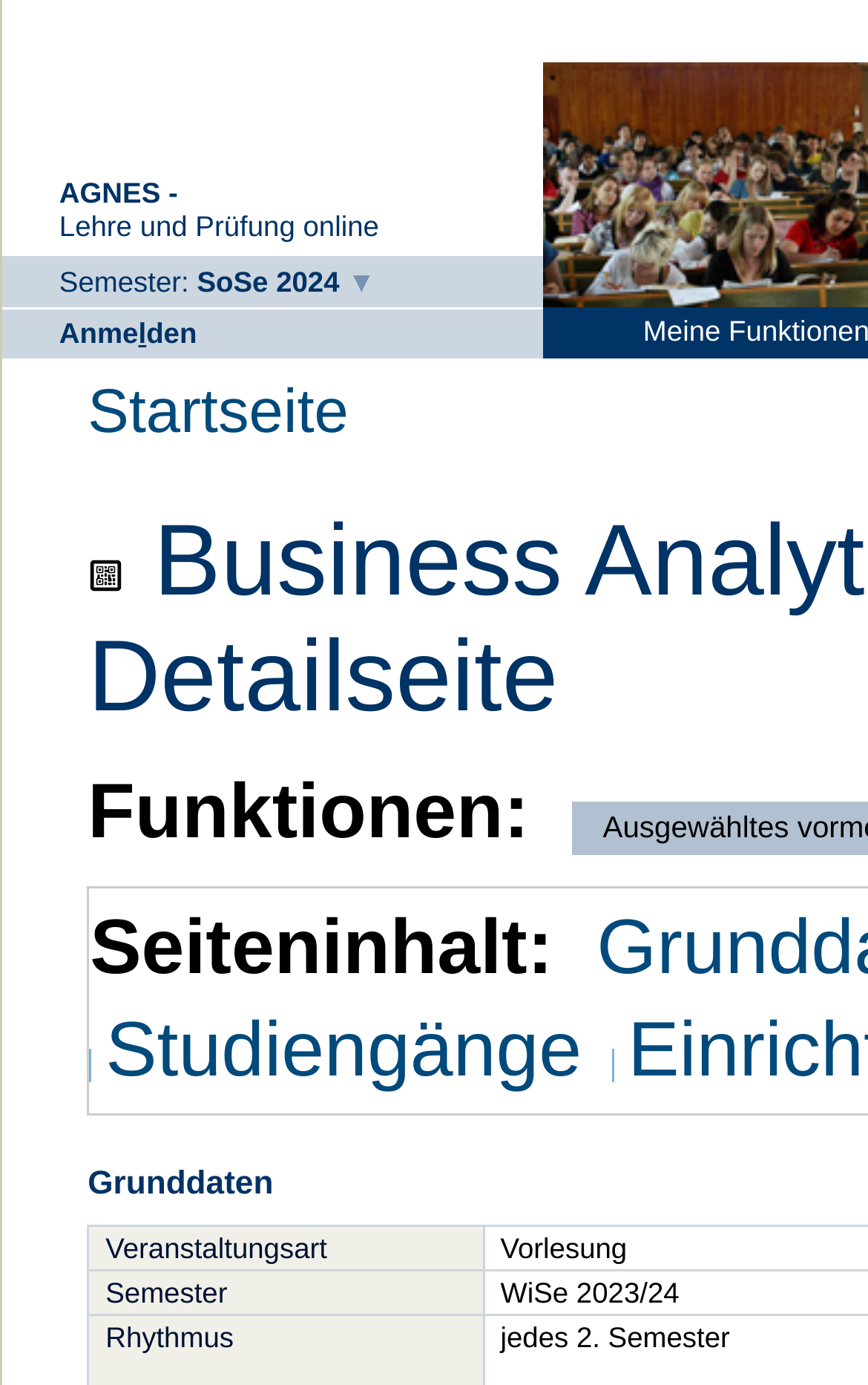Identify the bounding box for the given UI element using the description provided. Coordinates should be in the format (top-left x, top-left y, bottom-right x, bottom-right y) and must be between 0 and 1. Here is the description: Semester: SoSe 2024

[0.068, 0.192, 0.433, 0.216]